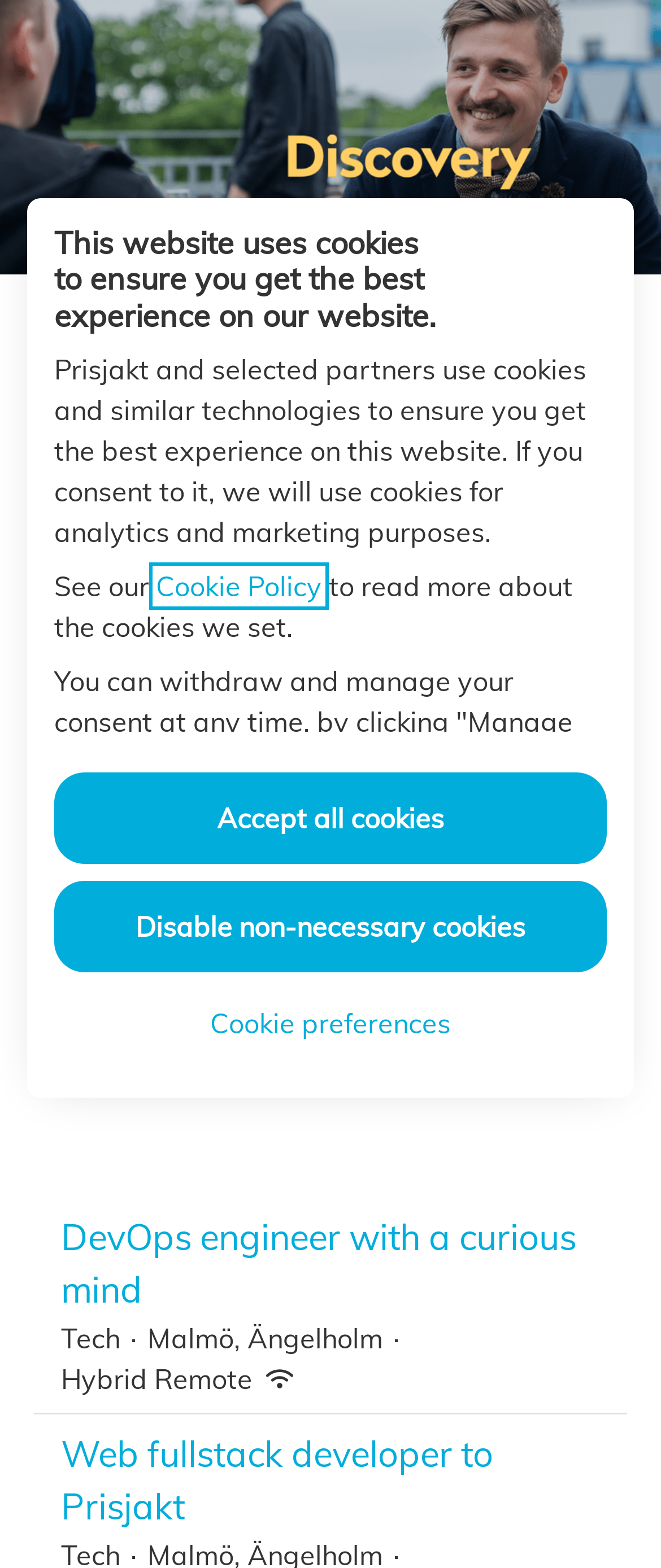What type of job is available at Prisjakt? Please answer the question using a single word or phrase based on the image.

DevOps engineer